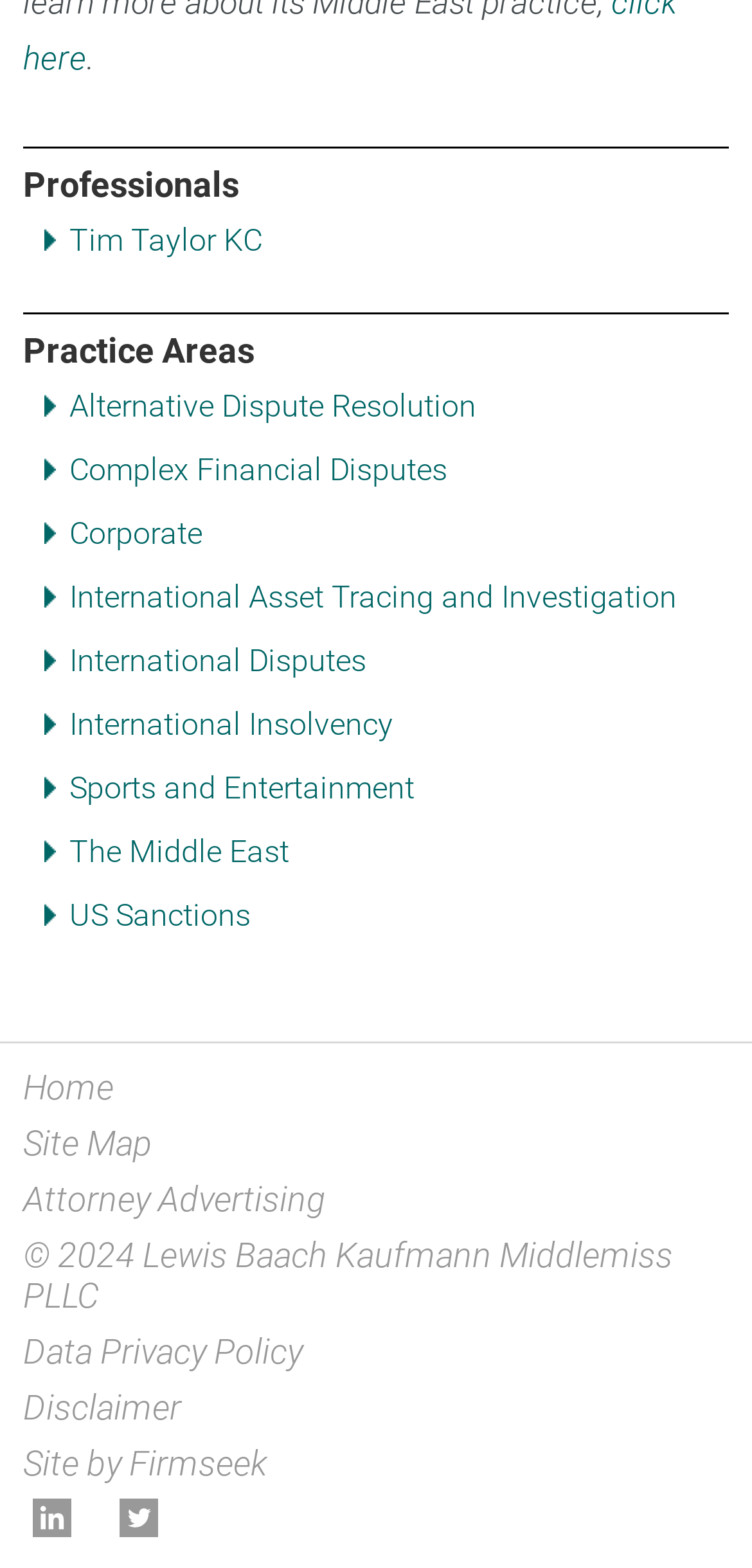Give a one-word or one-phrase response to the question:
What is the name of the professional listed?

Tim Taylor KC